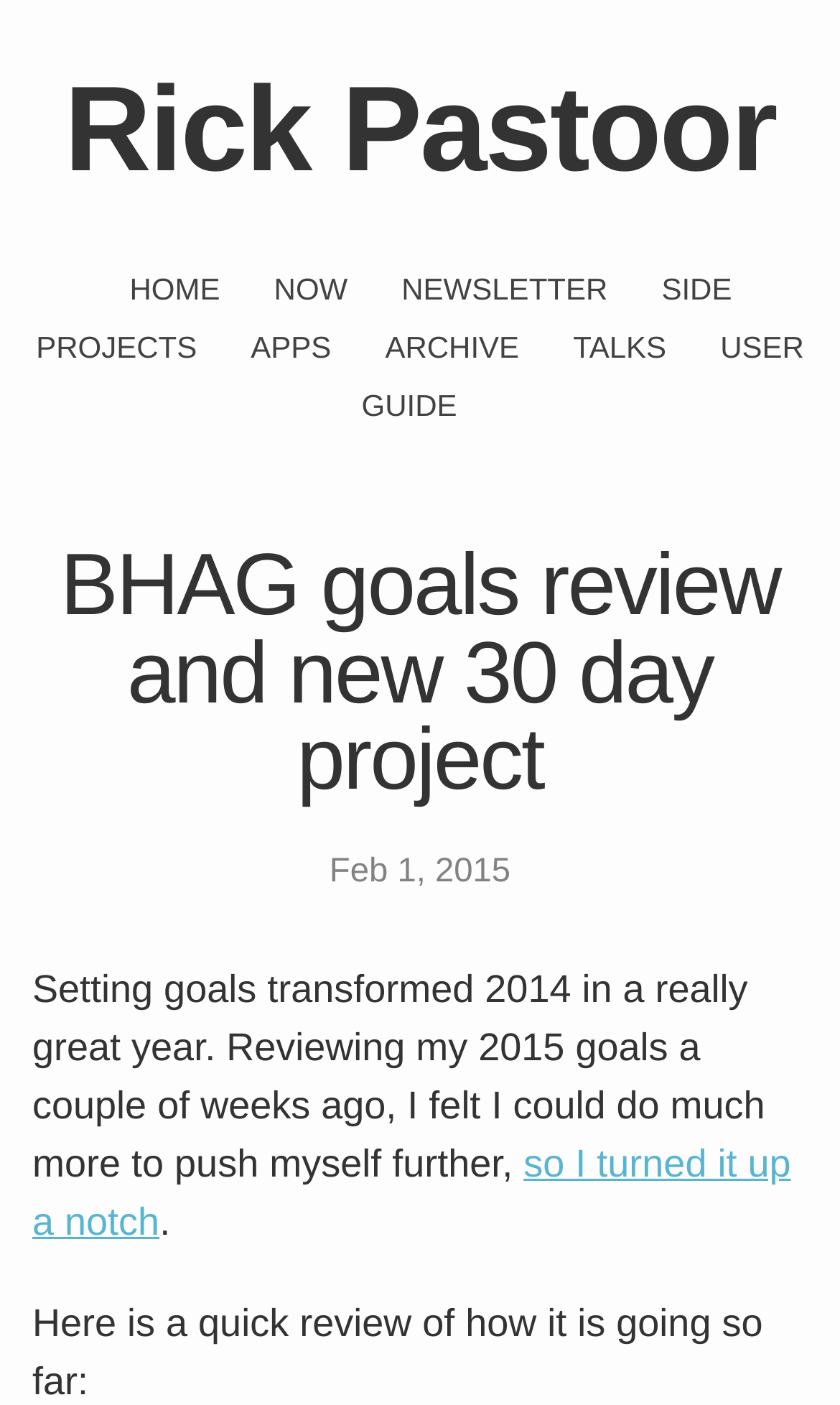How many main sections are there in the blog post?
Look at the image and answer the question with a single word or phrase.

3